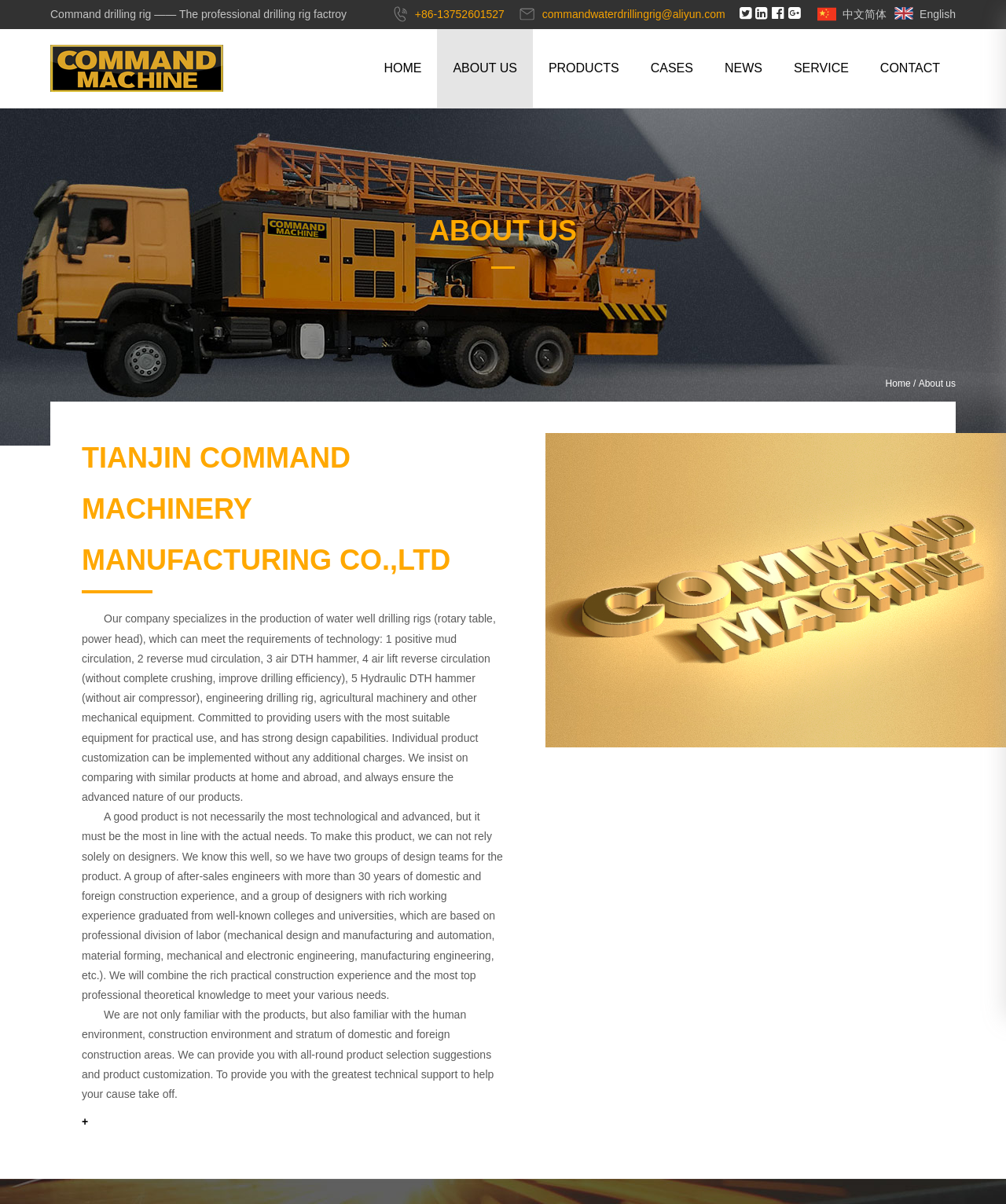Write an exhaustive caption that covers the webpage's main aspects.

The webpage is about TIANJIN COMMAND MACHINERY MANUFACTURING CO.,LTD, a company that specializes in producing drilling rigs and other mechanical equipment. At the top of the page, there is a header section with the company's name and contact information, including phone number and email address. Below the header, there are social media links and a language selection option.

The main navigation menu is located below the header, with links to different sections of the website, including "HOME", "ABOUT US", "PRODUCTS", "CASES", "NEWS", "SERVICE", and "CONTACT". Each of these links has a dropdown menu with more specific options.

On the left side of the page, there is a section with a brief introduction to the company, including its specialization in producing water well drilling rigs and other equipment. Below this section, there are three paragraphs of text that describe the company's philosophy and approach to product design and customization.

On the right side of the page, there is a section with a link to "COMMAND water drill rig" and an image of a drilling rig. Below this section, there are links to different product categories, including hydraulic top head drilling rigs, mechanical top head drilling rigs, and geological drilling rigs.

At the bottom of the page, there is a footer section with links to different sections of the website, including "HOME", "ABOUT US", and "CONTACT". There is also a link to a "+" symbol, which may represent a call to action or a link to more information.